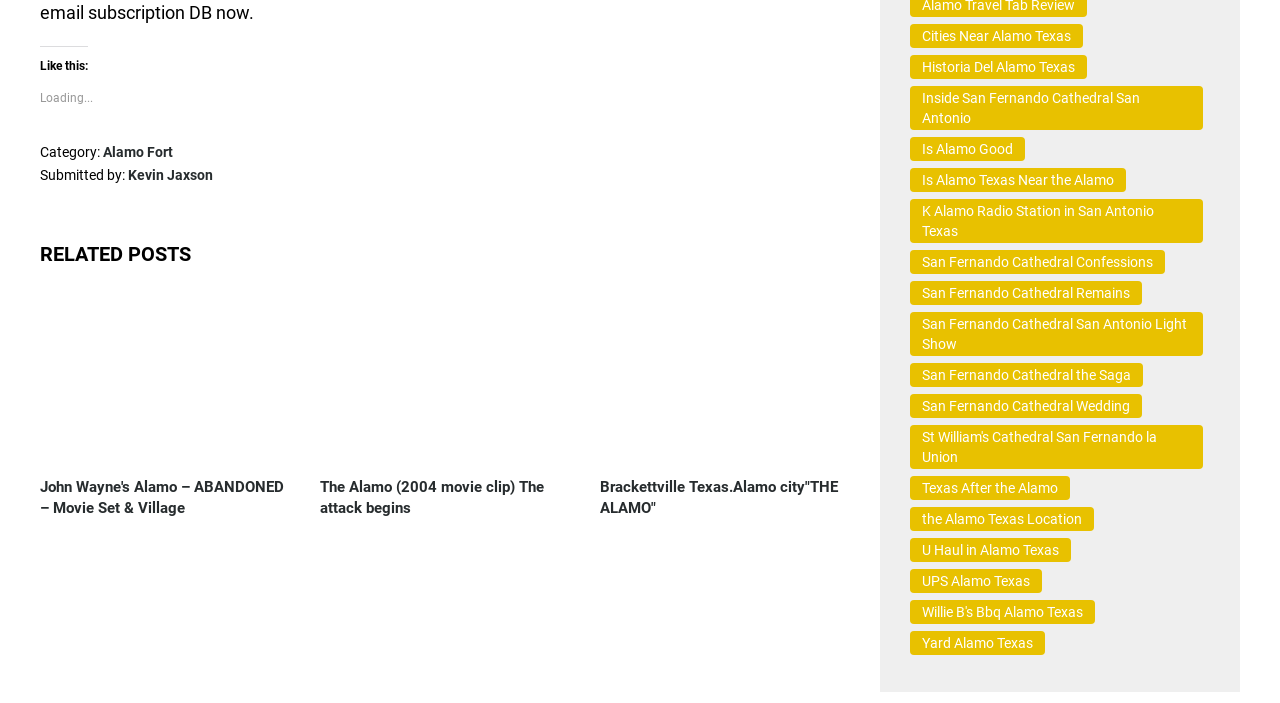From the image, can you give a detailed response to the question below:
What is the title of the first related post?

I found an article element with a link element and an image element inside it, and the link element has the text 'John Wayne's Alamo – ABANDONED – Movie Set & Village', which is likely the title of the first related post.